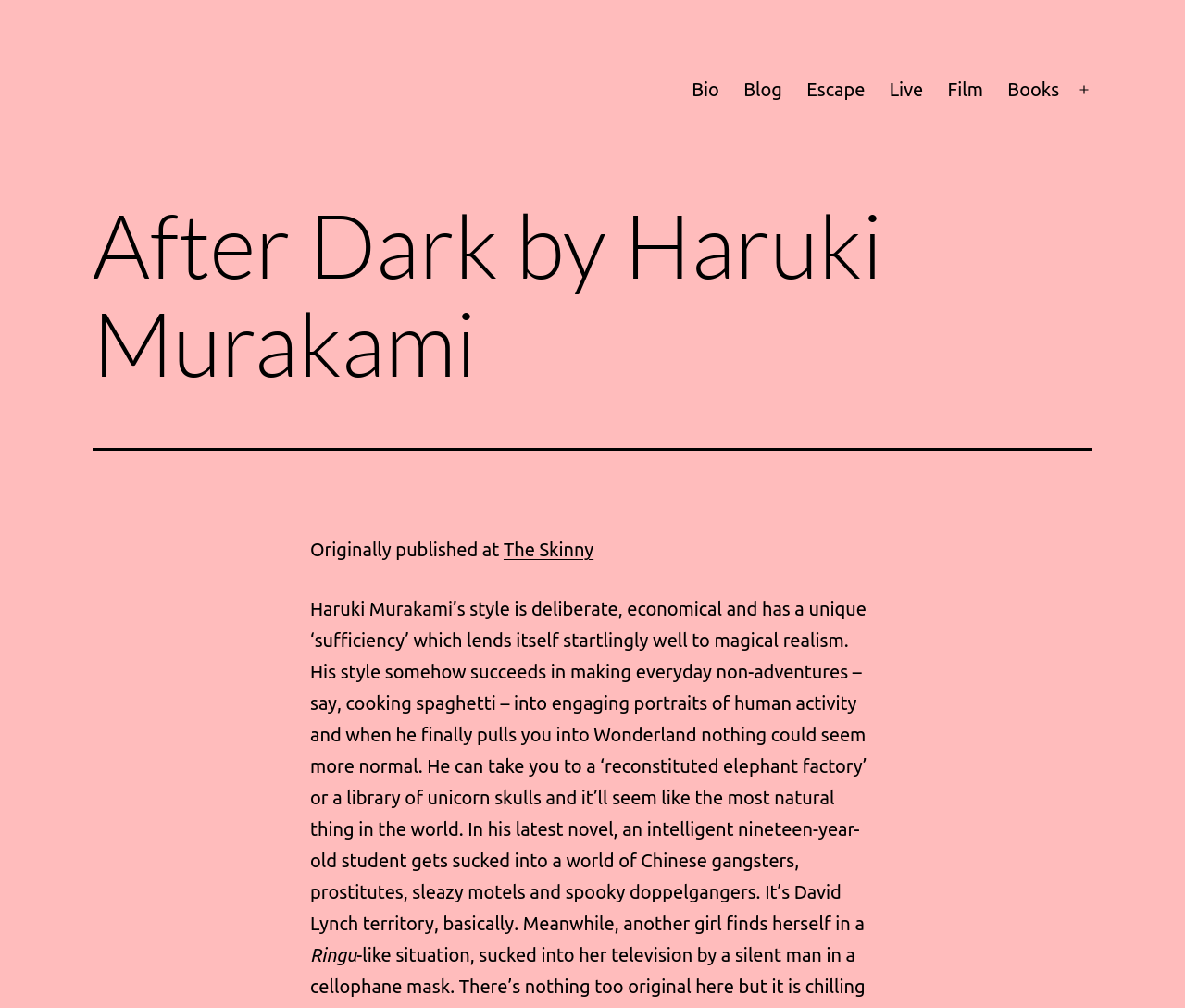What is the name of the publication where the review was originally published?
Please provide a single word or phrase answer based on the image.

The Skinny